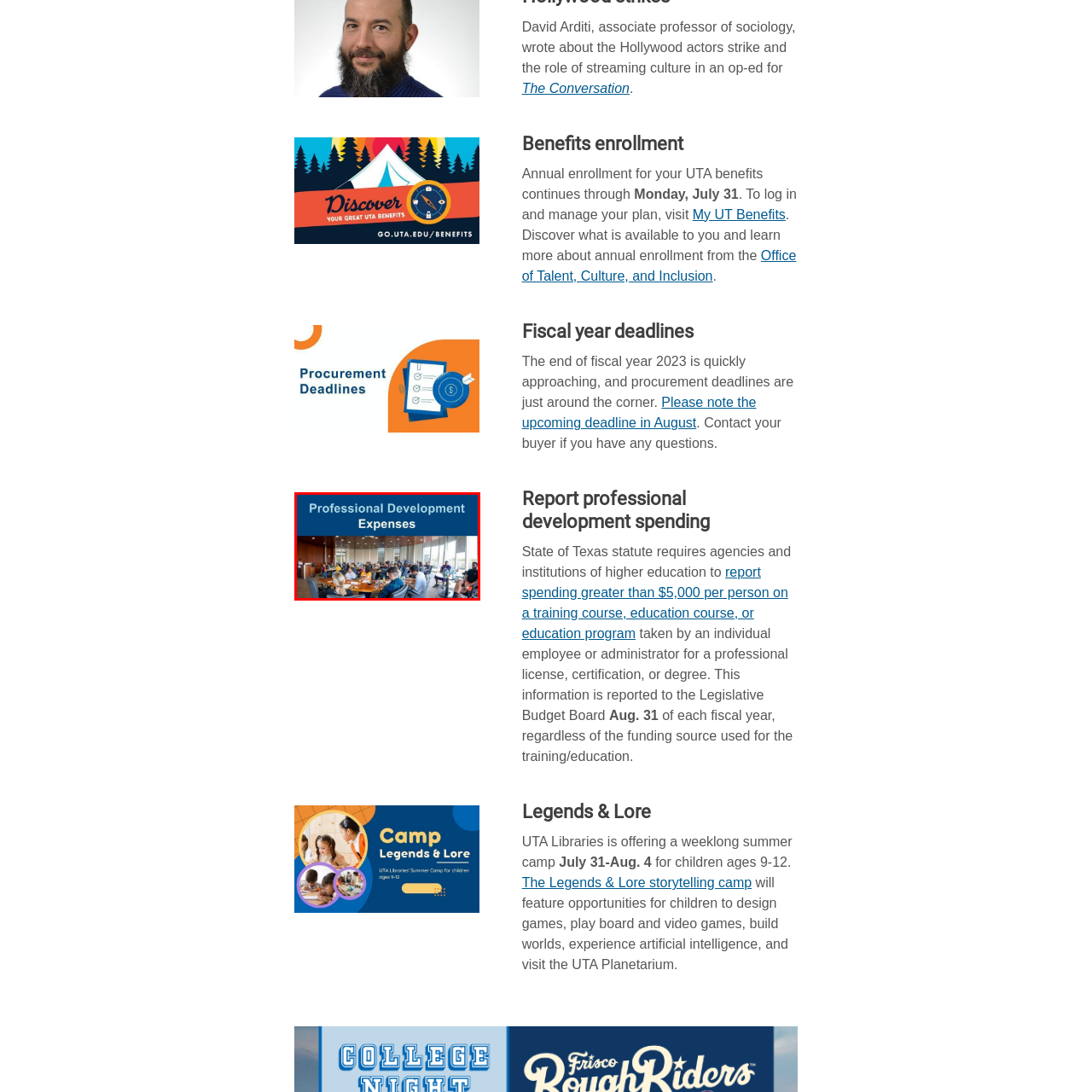What is the minimum spending amount required to be reported?
Inspect the highlighted part of the image and provide a single word or phrase as your answer.

$5,000